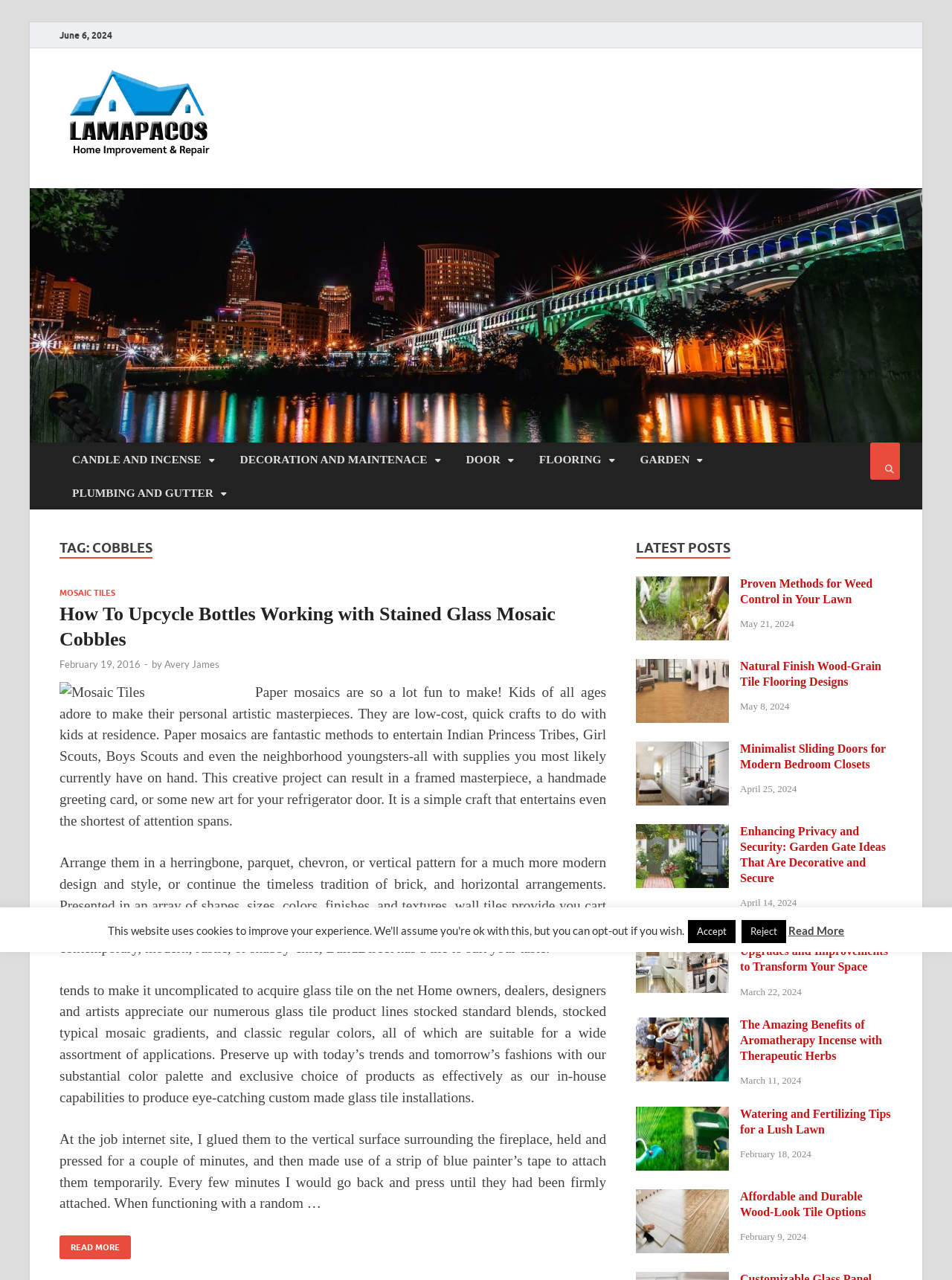Point out the bounding box coordinates of the section to click in order to follow this instruction: "check the latest posts".

[0.668, 0.421, 0.767, 0.436]